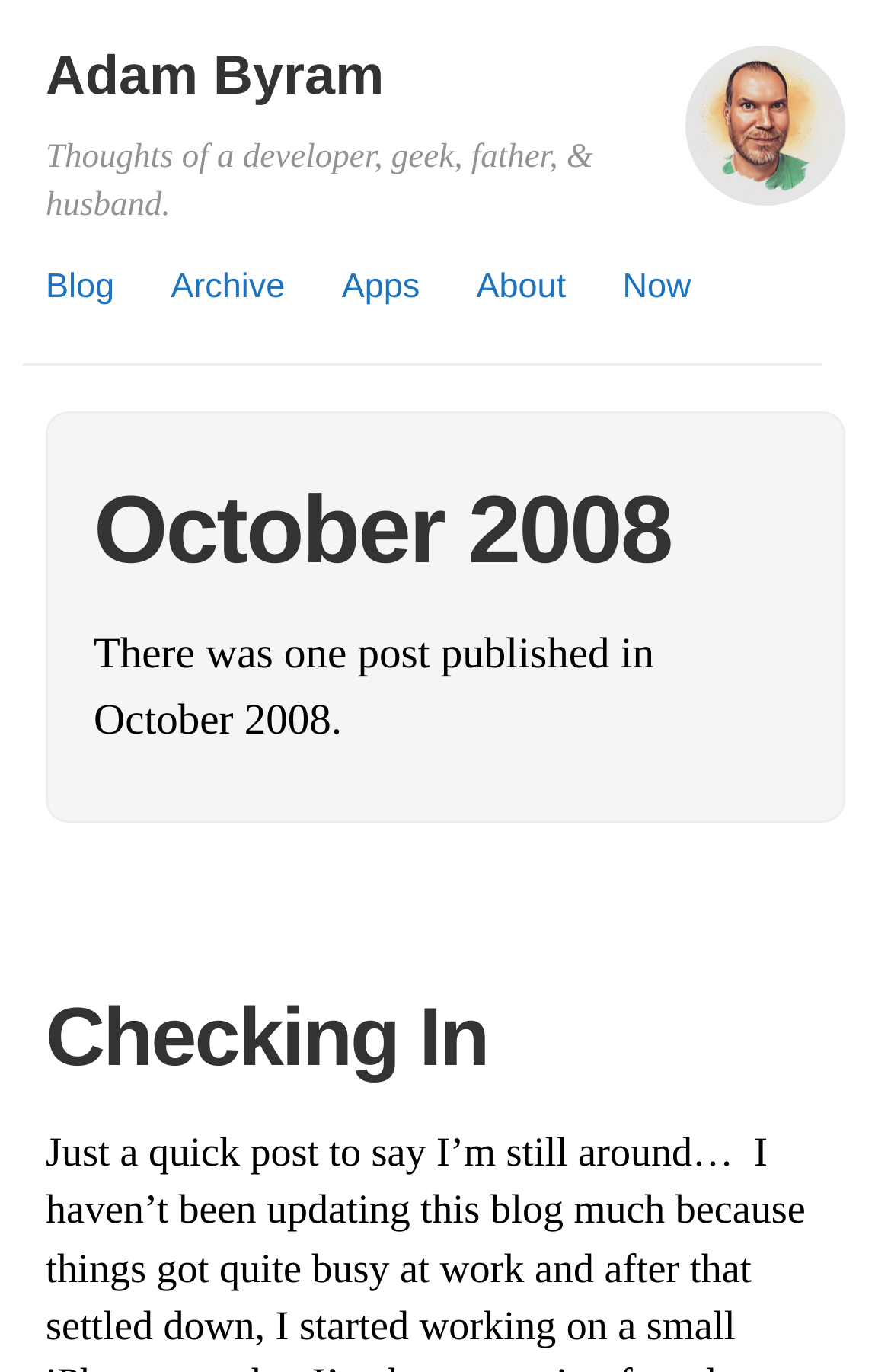Use a single word or phrase to answer this question: 
How many links are there in the top navigation bar?

5